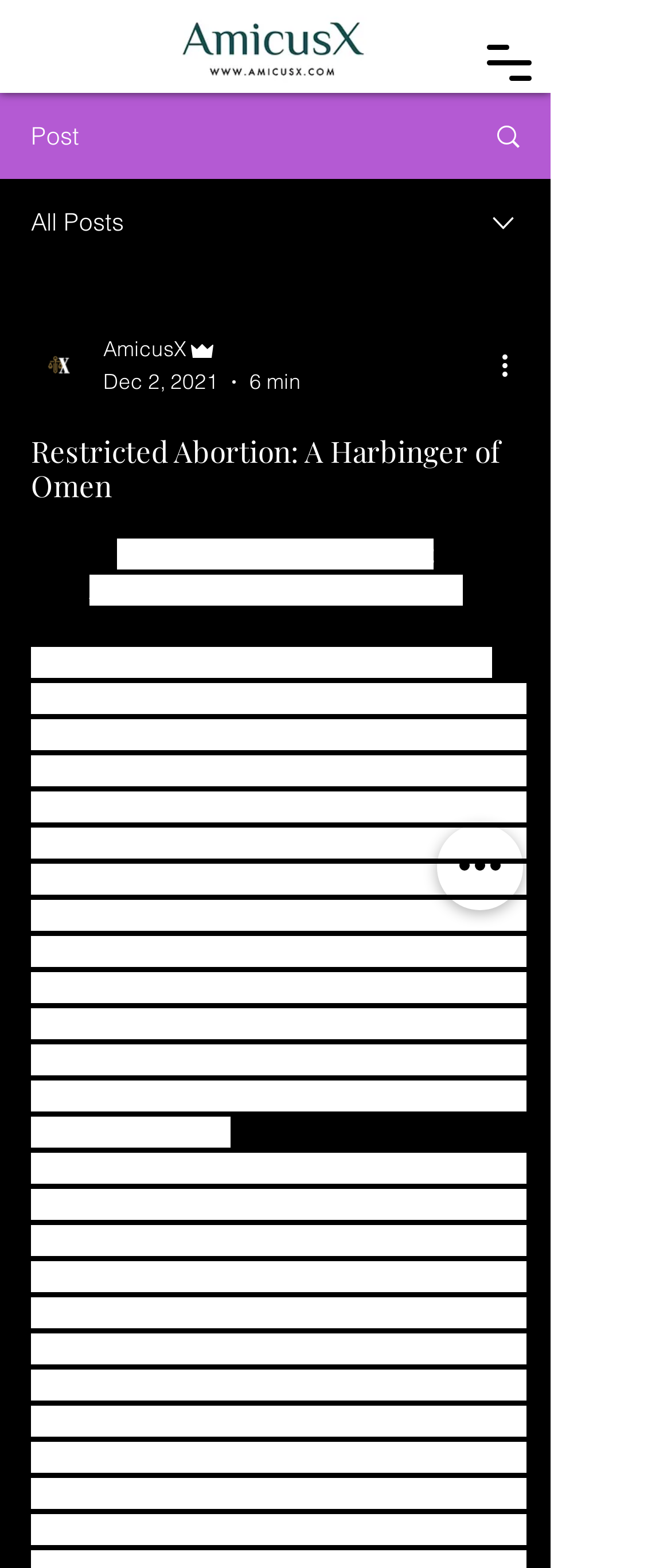Identify the bounding box for the UI element described as: "Afrika". The coordinates should be four float numbers between 0 and 1, i.e., [left, top, right, bottom].

None